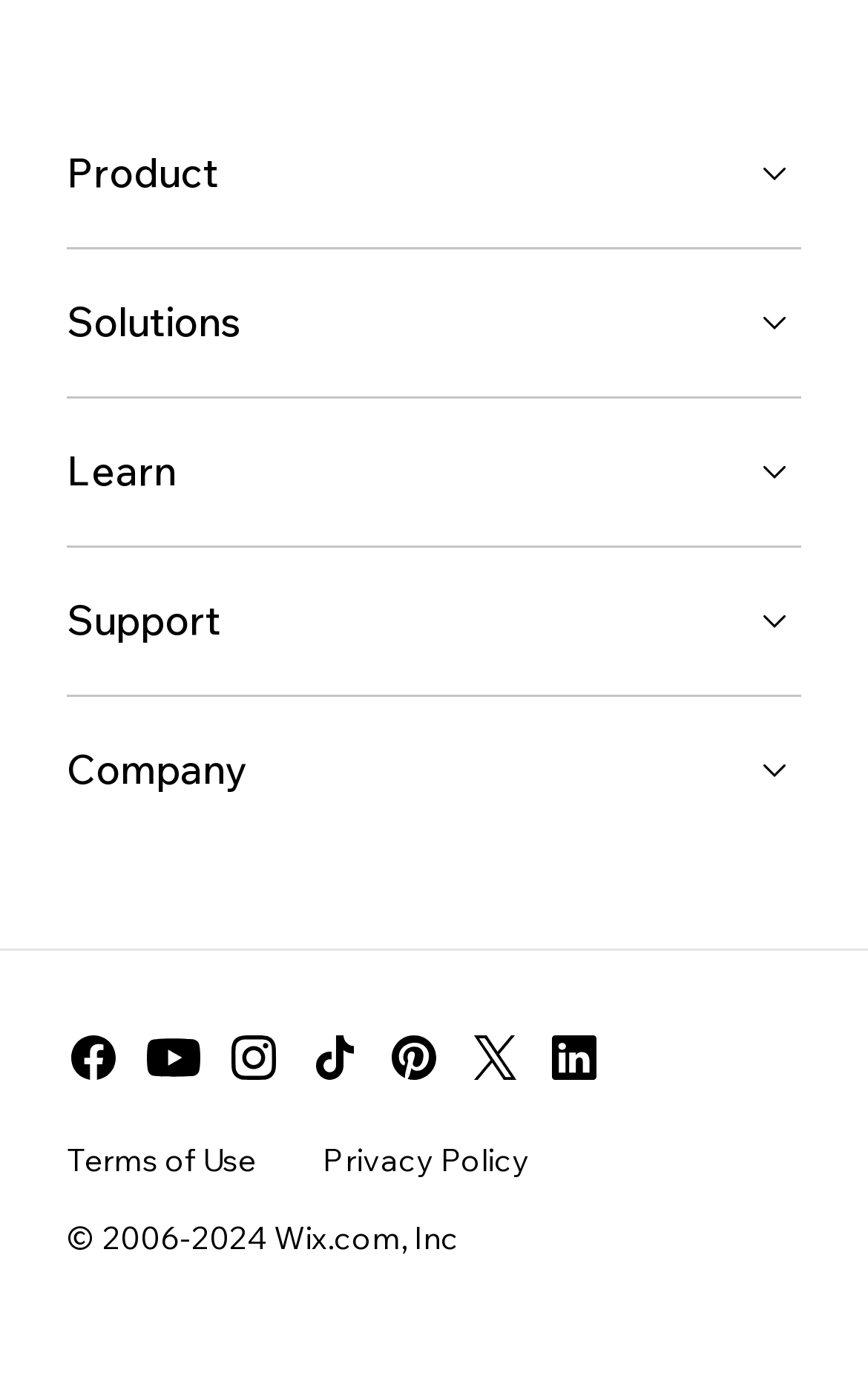Bounding box coordinates should be provided in the format (top-left x, top-left y, bottom-right x, bottom-right y) with all values between 0 and 1. Identify the bounding box for this UI element: Disclaimer [Privacy Policy]

None